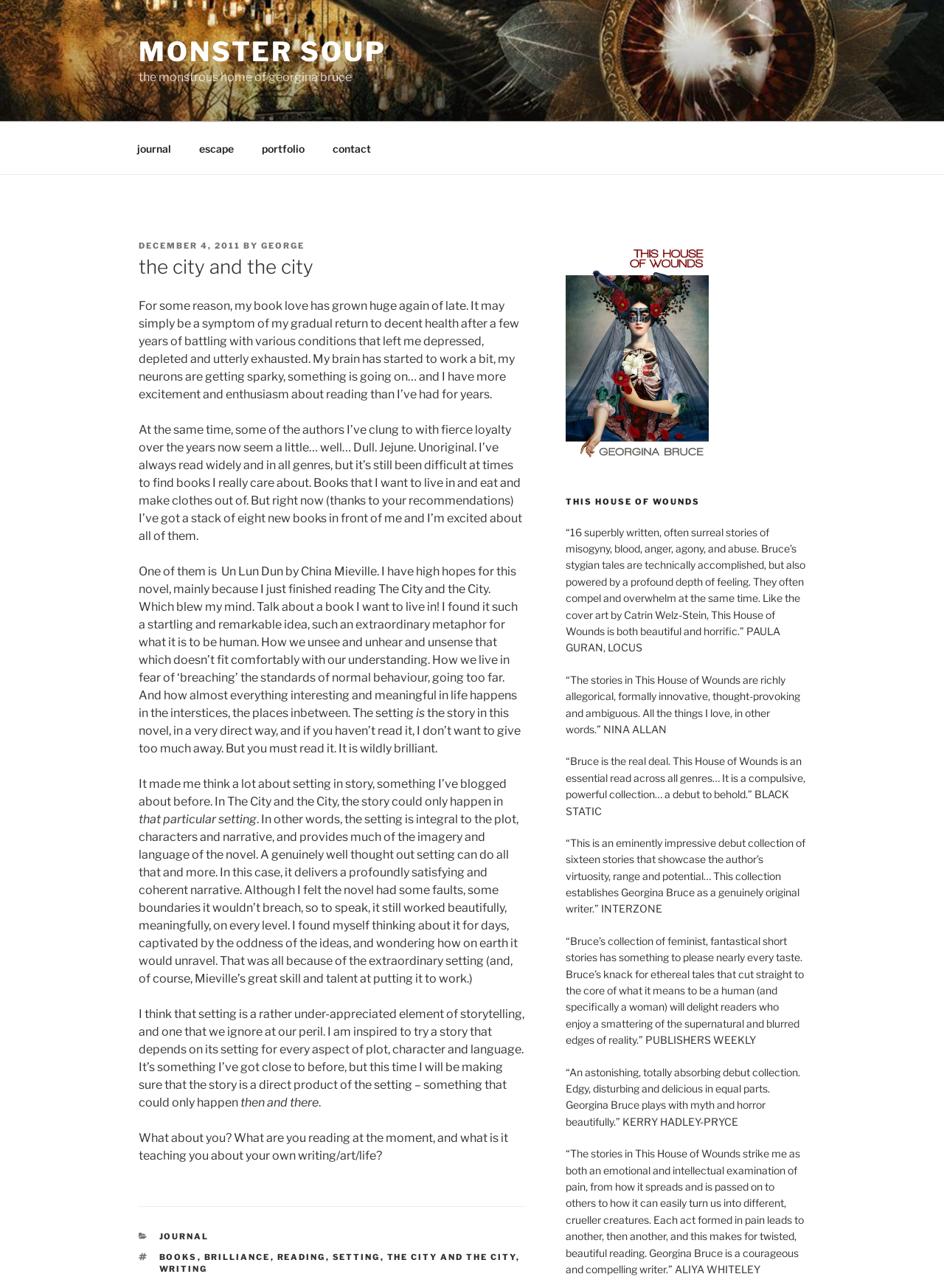Identify the bounding box coordinates of the clickable region required to complete the instruction: "Click on the 'MONSTER SOUP' link". The coordinates should be given as four float numbers within the range of 0 and 1, i.e., [left, top, right, bottom].

[0.147, 0.027, 0.409, 0.053]